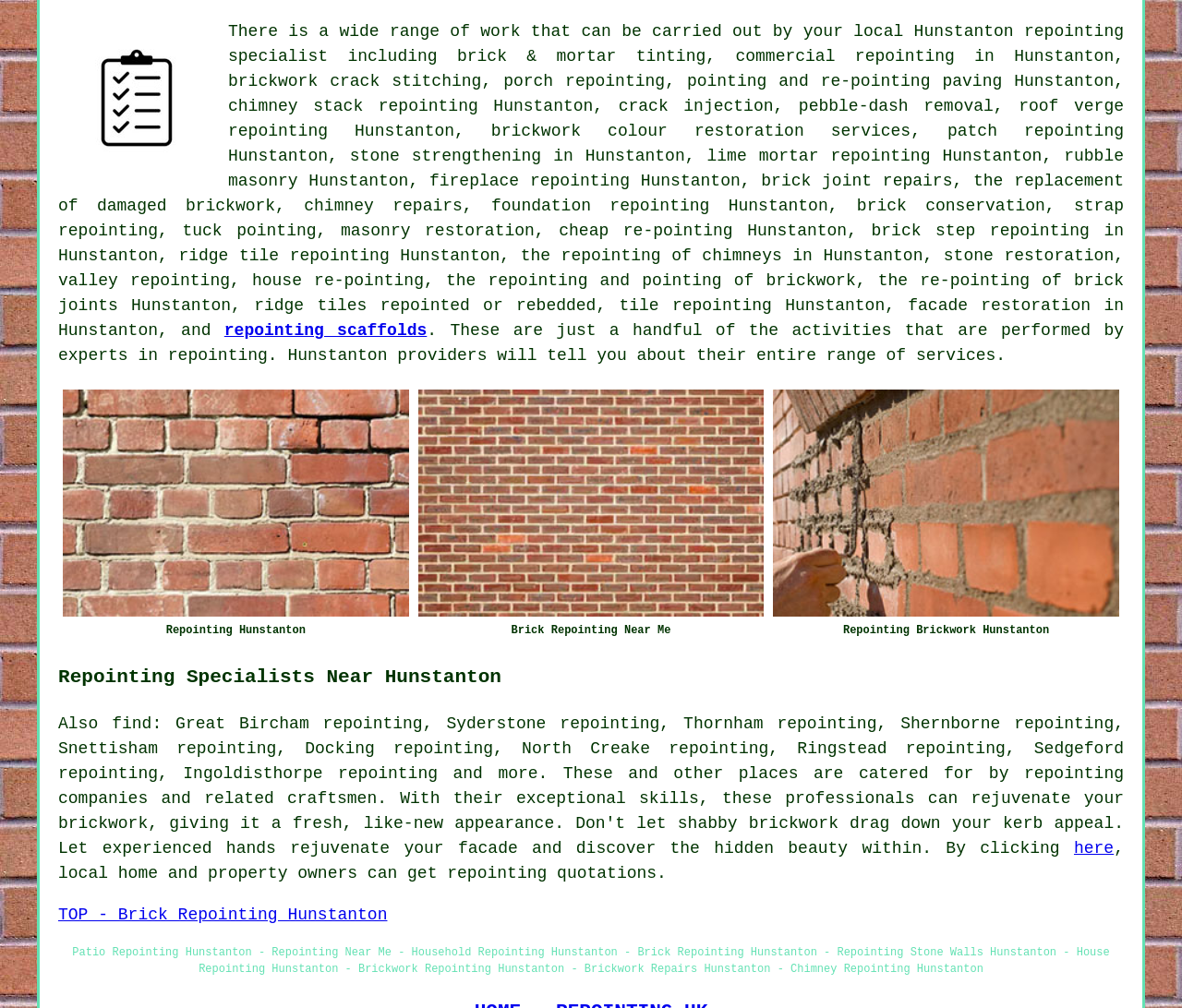Could you provide the bounding box coordinates for the portion of the screen to click to complete this instruction: "explore tuck pointing"?

[0.154, 0.22, 0.268, 0.238]